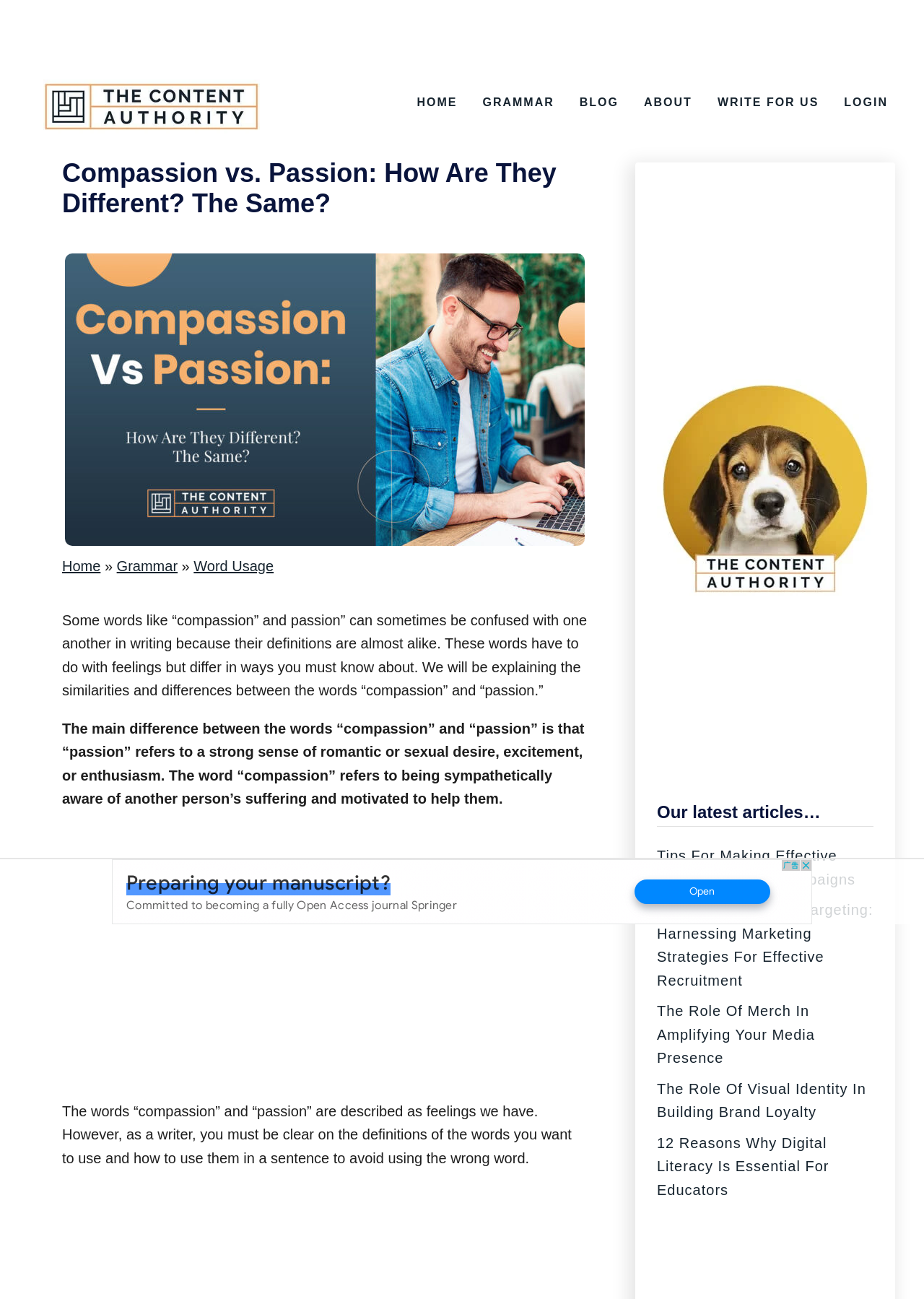Find and extract the text of the primary heading on the webpage.

Compassion vs. Passion: How Are They Different? The Same?